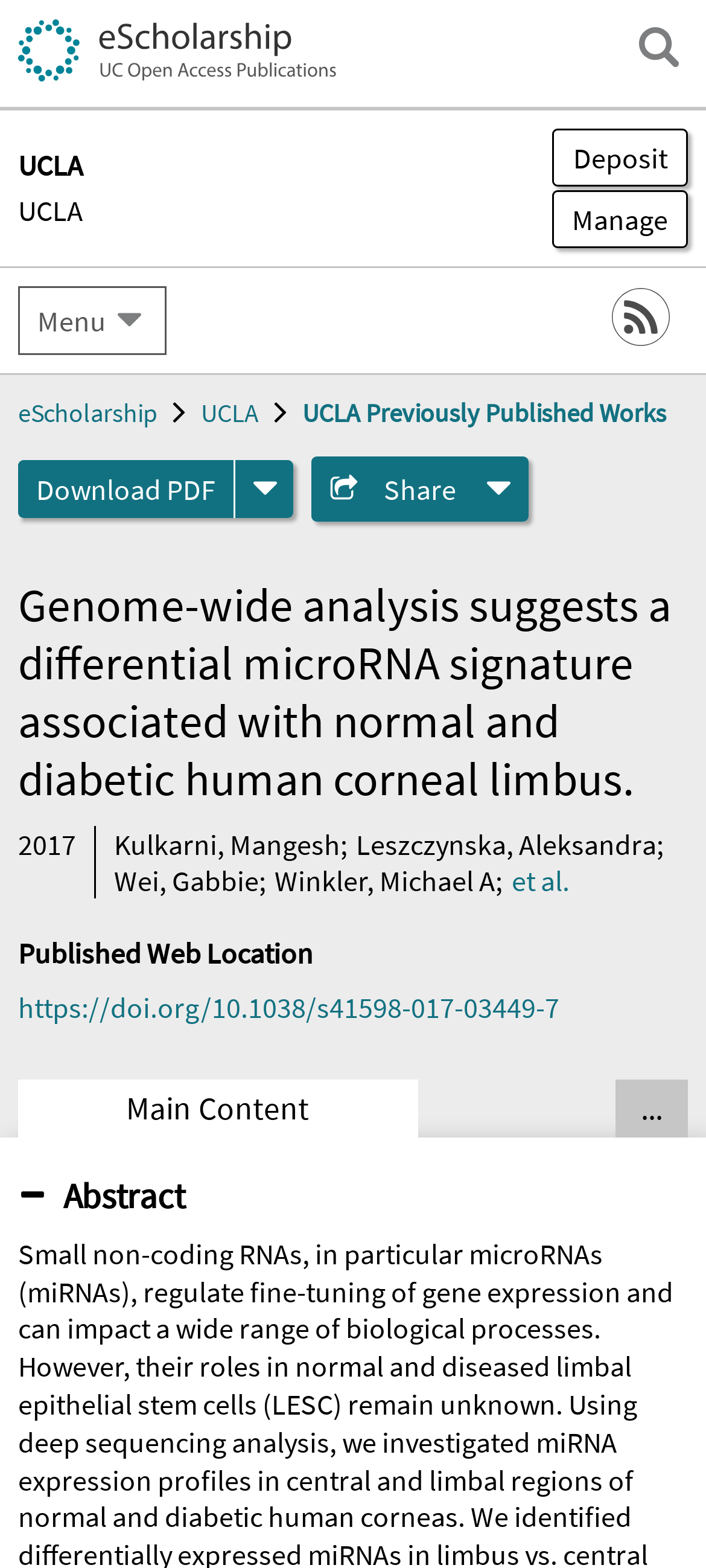Can you find the bounding box coordinates for the UI element given this description: "Deposit"? Provide the coordinates as four float numbers between 0 and 1: [left, top, right, bottom].

[0.782, 0.093, 0.974, 0.145]